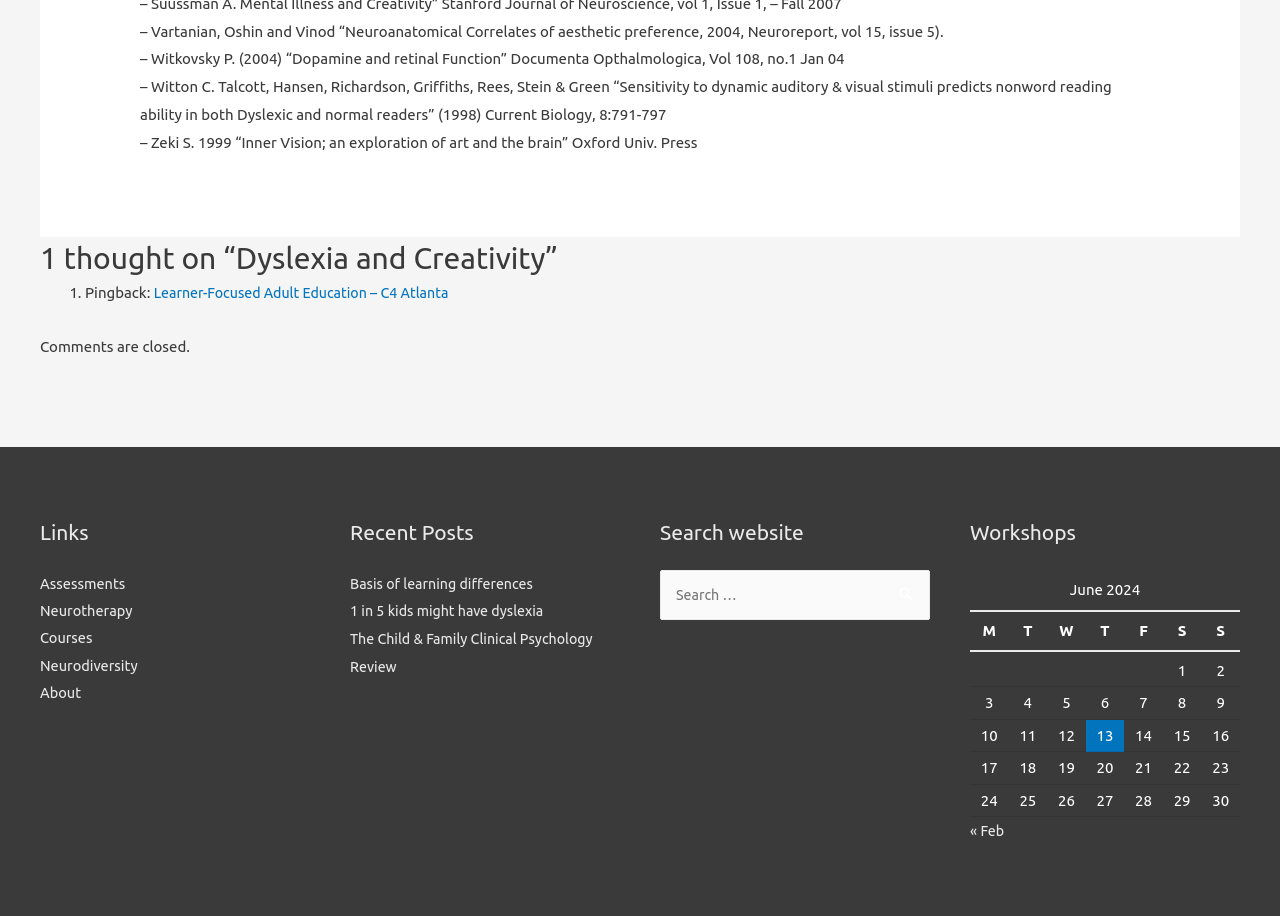Given the element description: "Basis of learning differences", predict the bounding box coordinates of this UI element. The coordinates must be four float numbers between 0 and 1, given as [left, top, right, bottom].

[0.273, 0.627, 0.424, 0.646]